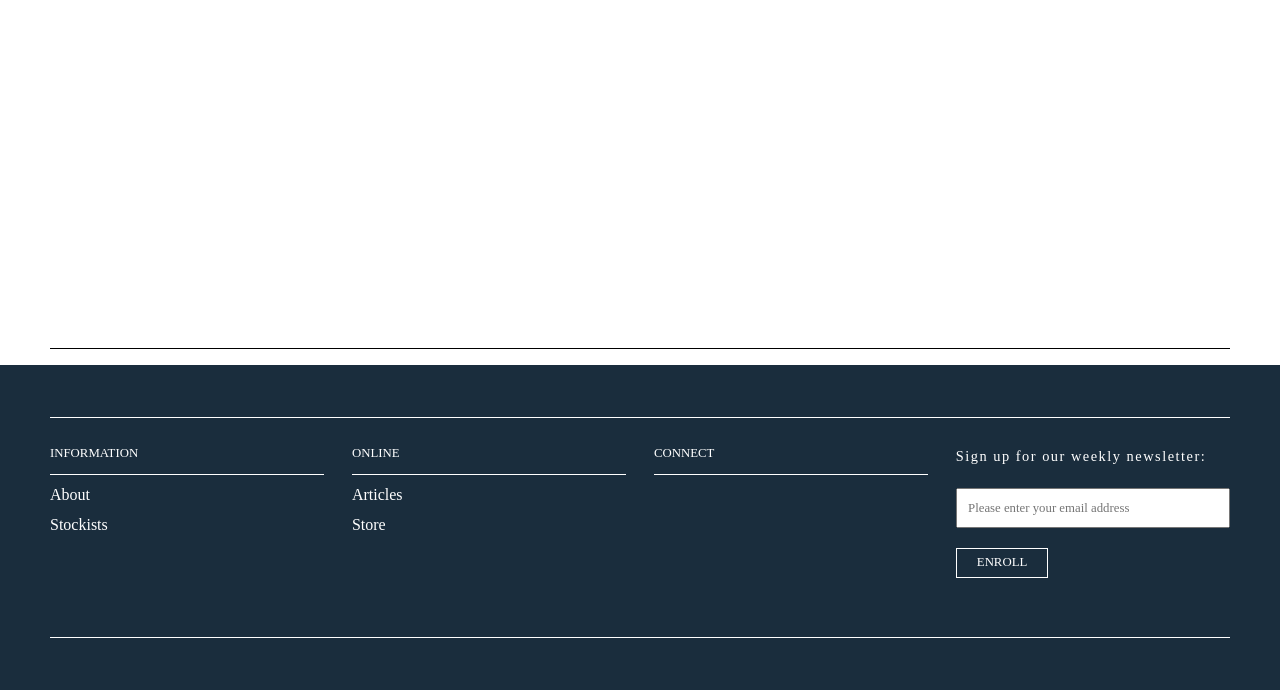Identify the bounding box for the described UI element. Provide the coordinates in (top-left x, top-left y, bottom-right x, bottom-right y) format with values ranging from 0 to 1: name="subscribe" value="Enroll"

[0.747, 0.794, 0.819, 0.837]